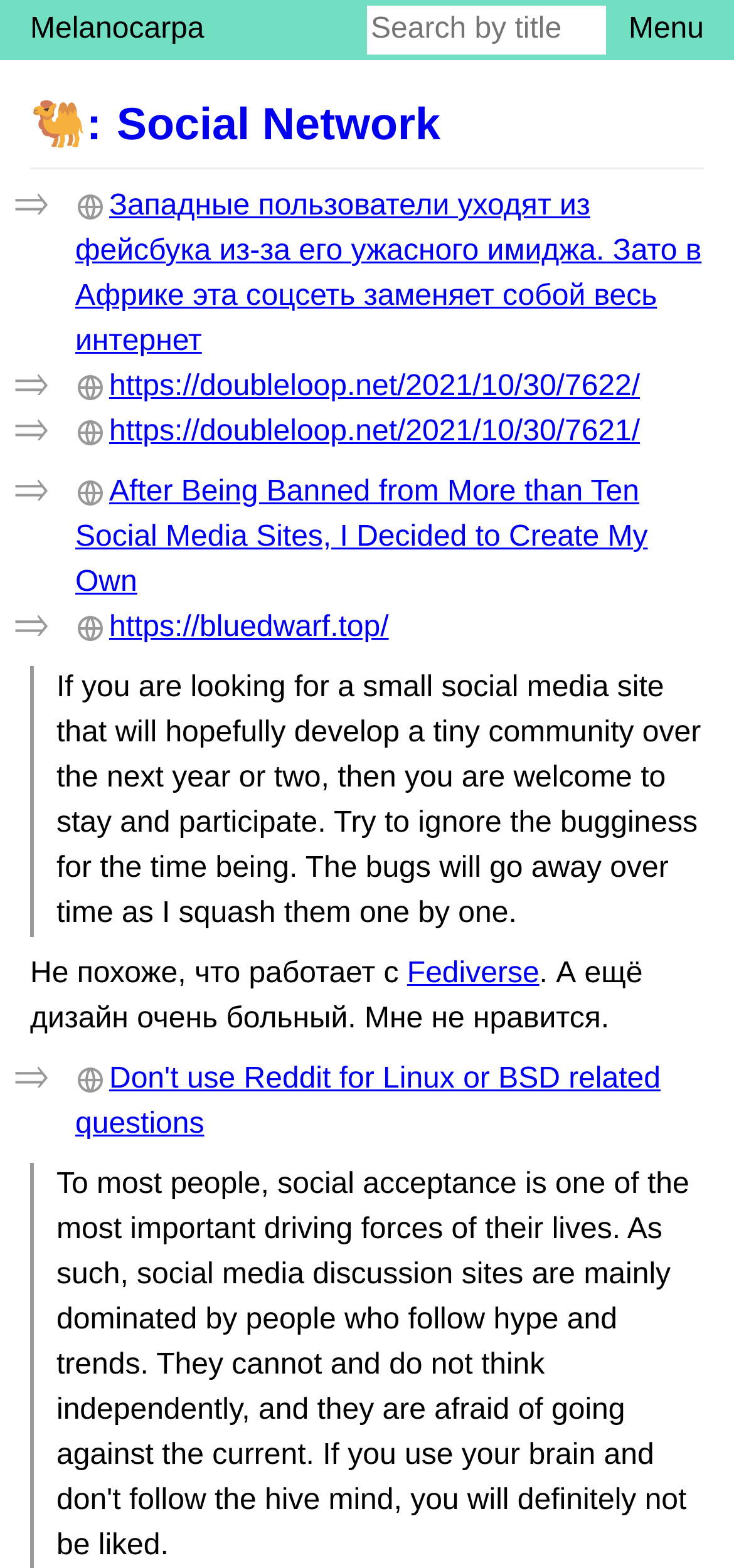Describe all the key features and sections of the webpage thoroughly.

This webpage is a social network platform with a focus on community building. At the top left, there is a link to "Melanocarpa" and a search bar labeled "Search by title" next to it. On the top right, there is a "Menu" button. 

Below the top section, there is a heading that reads "🐫Social Network" with a link to the social network's name. Underneath, there is a list of links to various articles and websites. The first article discusses how Western users are leaving Facebook due to its bad image, while in Africa, it has become a substitute for the entire internet. The following links are to different websites, including one about creating a social media site after being banned from multiple platforms.

Below the list of links, there is a blockquote with a message from the creator of the social network, welcoming users to participate and apologizing for the bugginess of the site, promising to fix the issues over time. 

Next to the blockquote, there is a text that reads "Не похоже, что работает с Fediverse. А ещё дизайн очень больный. Мне не нравится." which translates to "It doesn't seem to work with Fediverse. And the design is very sick. I don't like it." The word "Fediverse" is a link. 

Finally, at the bottom, there is another link to an article titled "Don't use Reddit for Linux or BSD related questions".